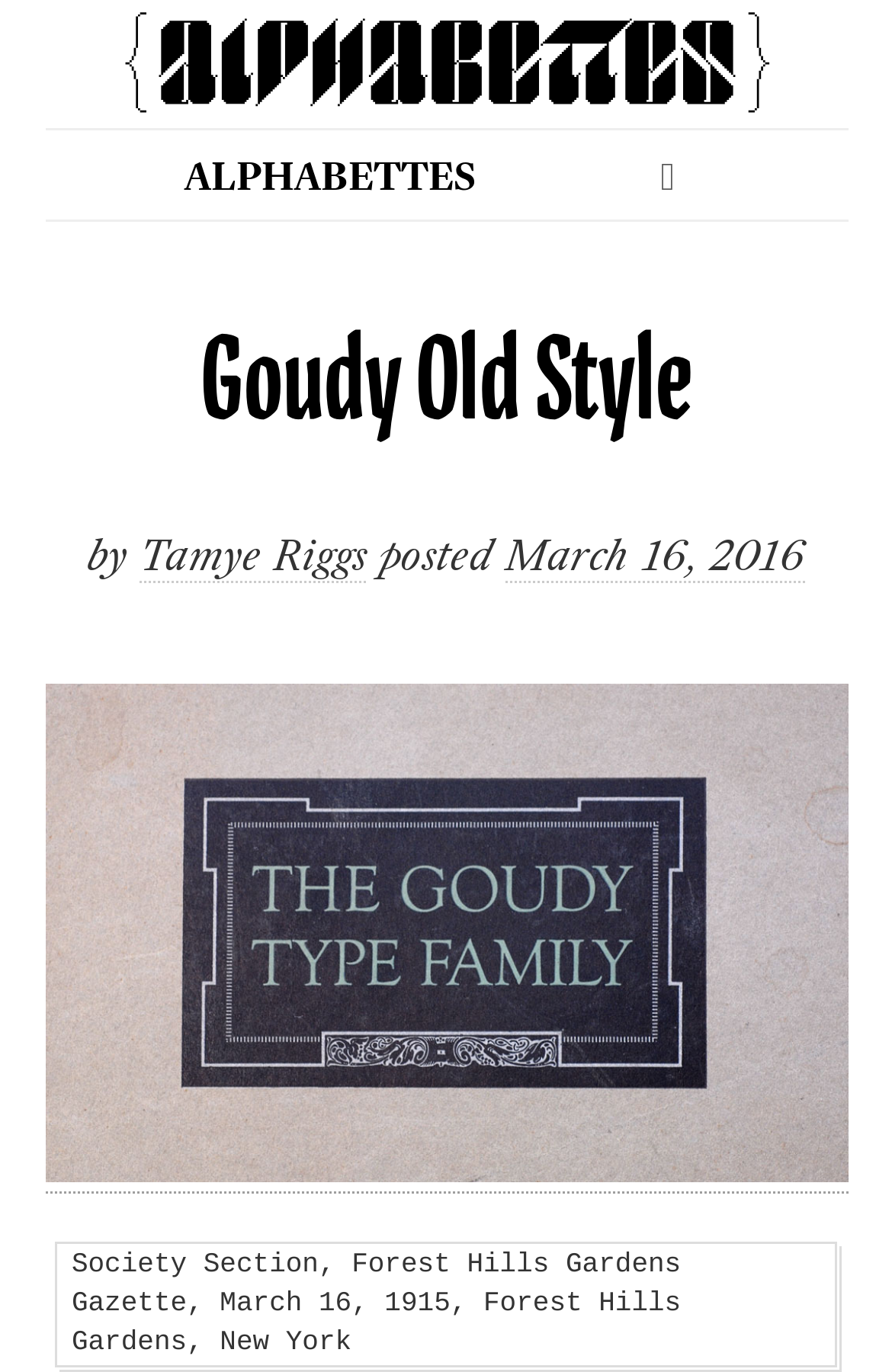Who is the author of the post?
Please craft a detailed and exhaustive response to the question.

The author of the post can be found in the link element 'Tamye Riggs' which is a child of the 'combobox' element.